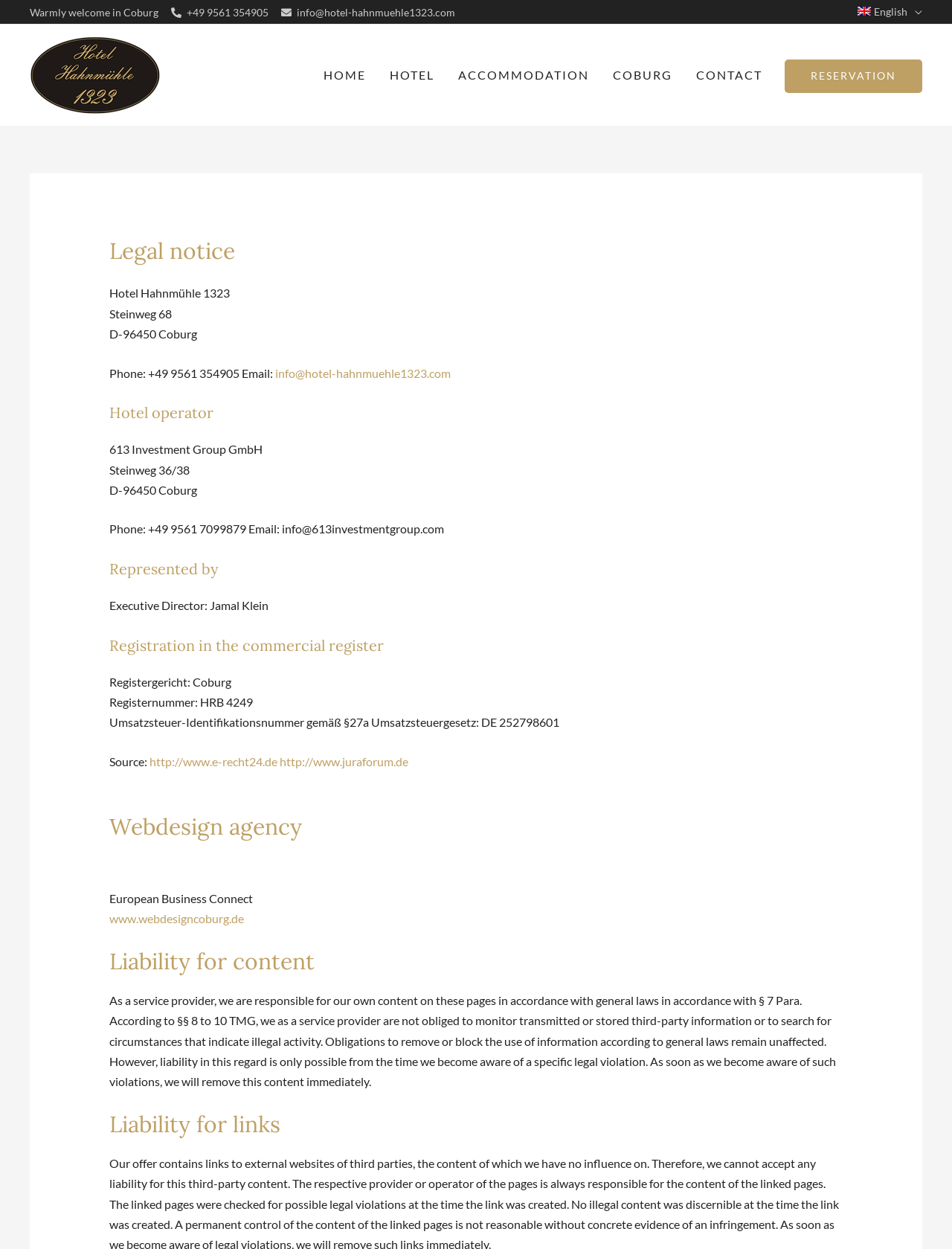Please find the bounding box coordinates of the clickable region needed to complete the following instruction: "Click the 'RESERVATION' link". The bounding box coordinates must consist of four float numbers between 0 and 1, i.e., [left, top, right, bottom].

[0.824, 0.048, 0.969, 0.074]